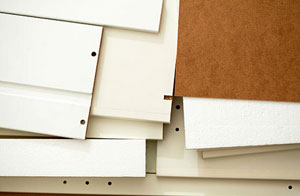What is the importance of expertise in furniture assembly?
Could you answer the question with a detailed and thorough explanation?

The image highlights the importance of expertise in effectively assembling the flat pack furniture components into functional furniture, emphasizing that a carpenter or odd job man needs to have the necessary skills to do so.